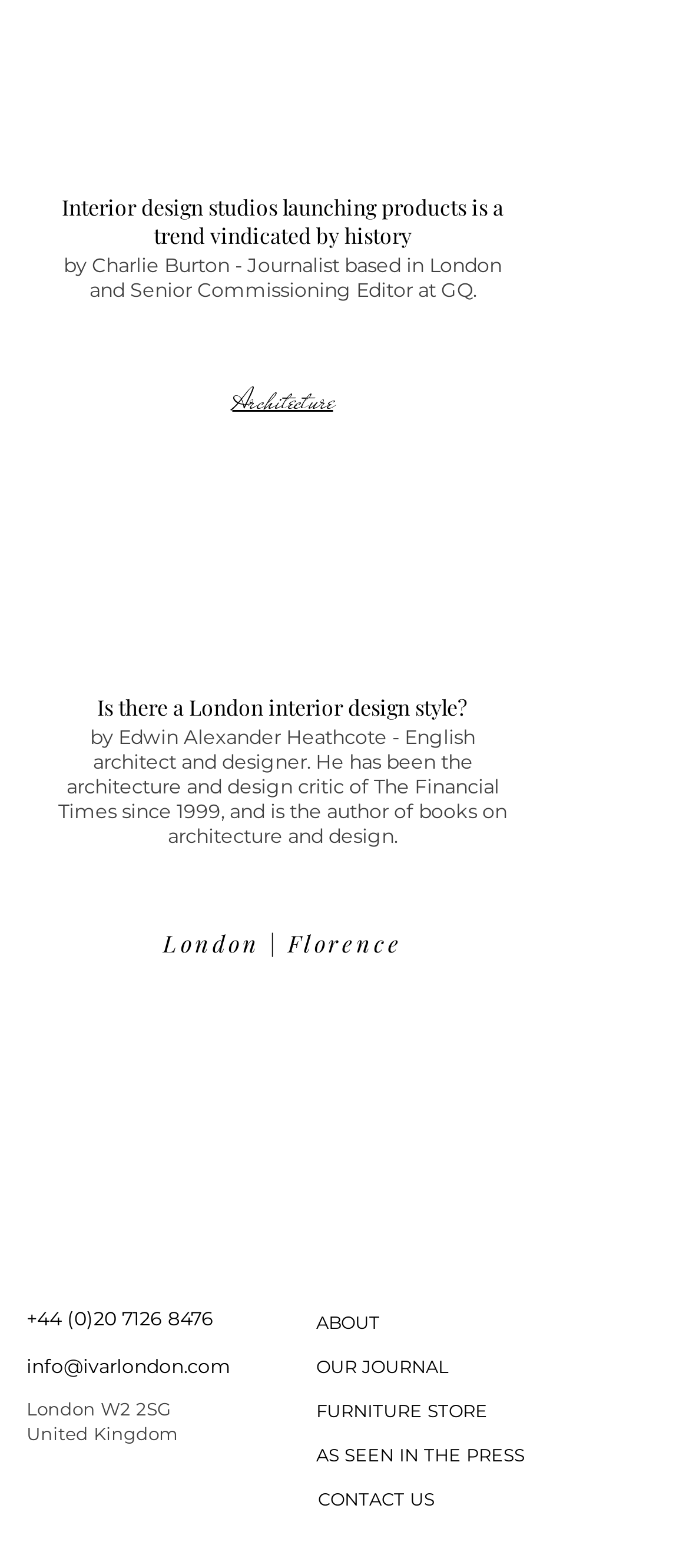Locate the bounding box coordinates of the clickable region to complete the following instruction: "Contact Us."

None